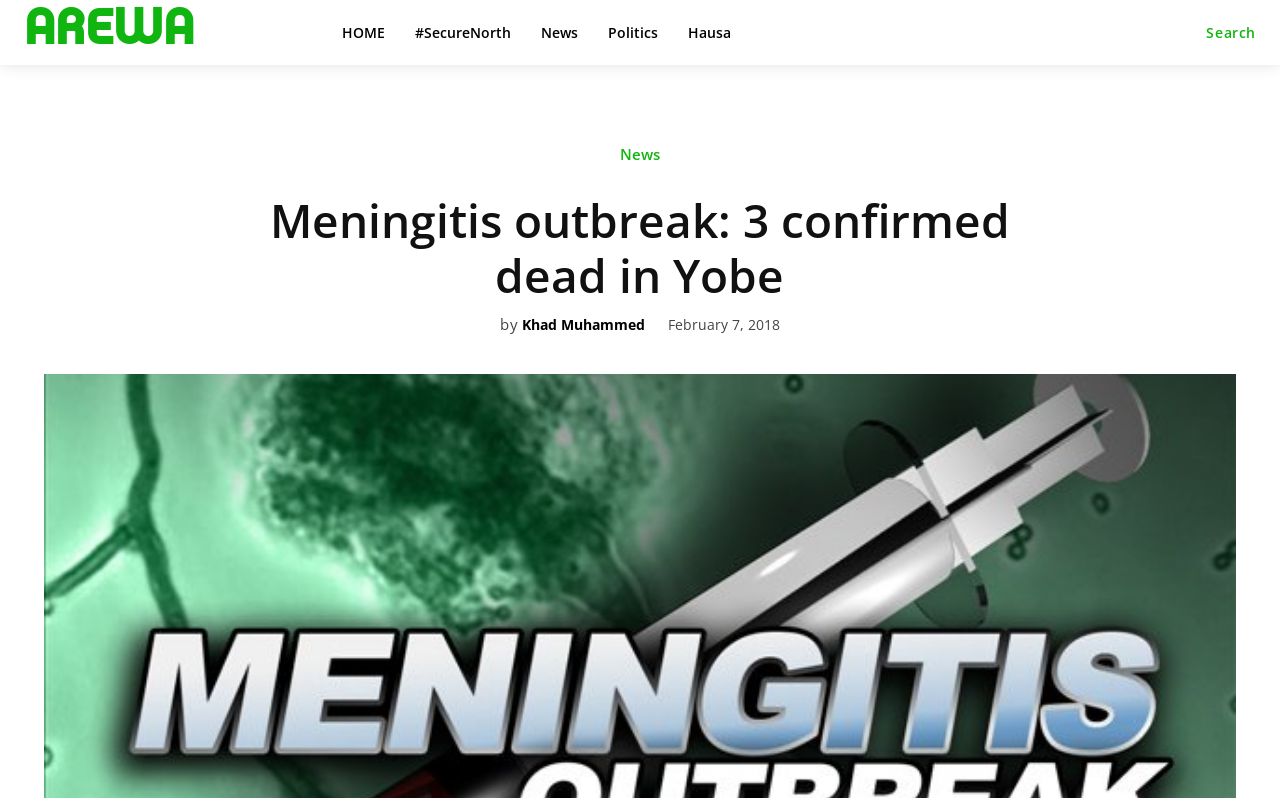What is the purpose of the button at the top-right corner?
Using the image, respond with a single word or phrase.

Search